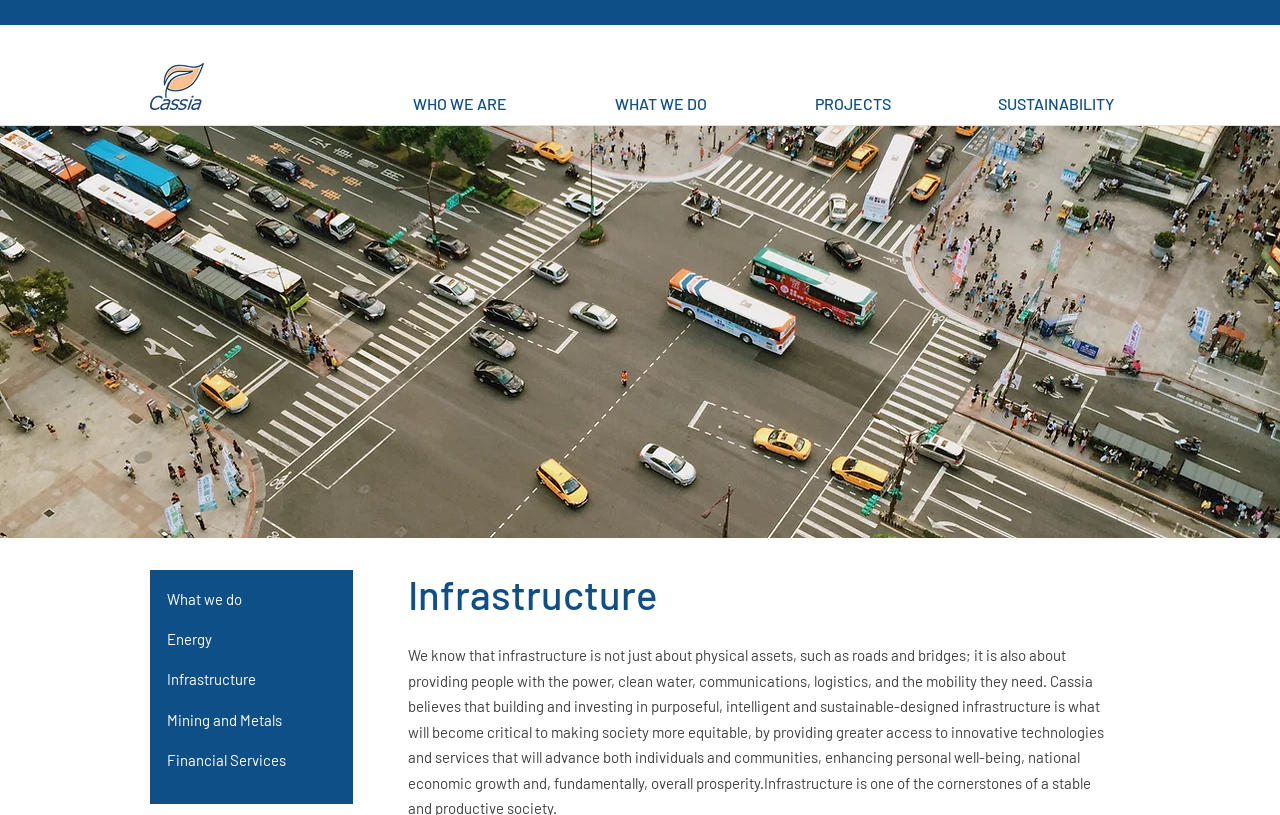What is Cassia's focus?
Based on the image, please offer an in-depth response to the question.

Based on the webpage, Cassia is committed to lasting, long-term growth, which suggests that the company prioritizes sustainable development over short-term gains.